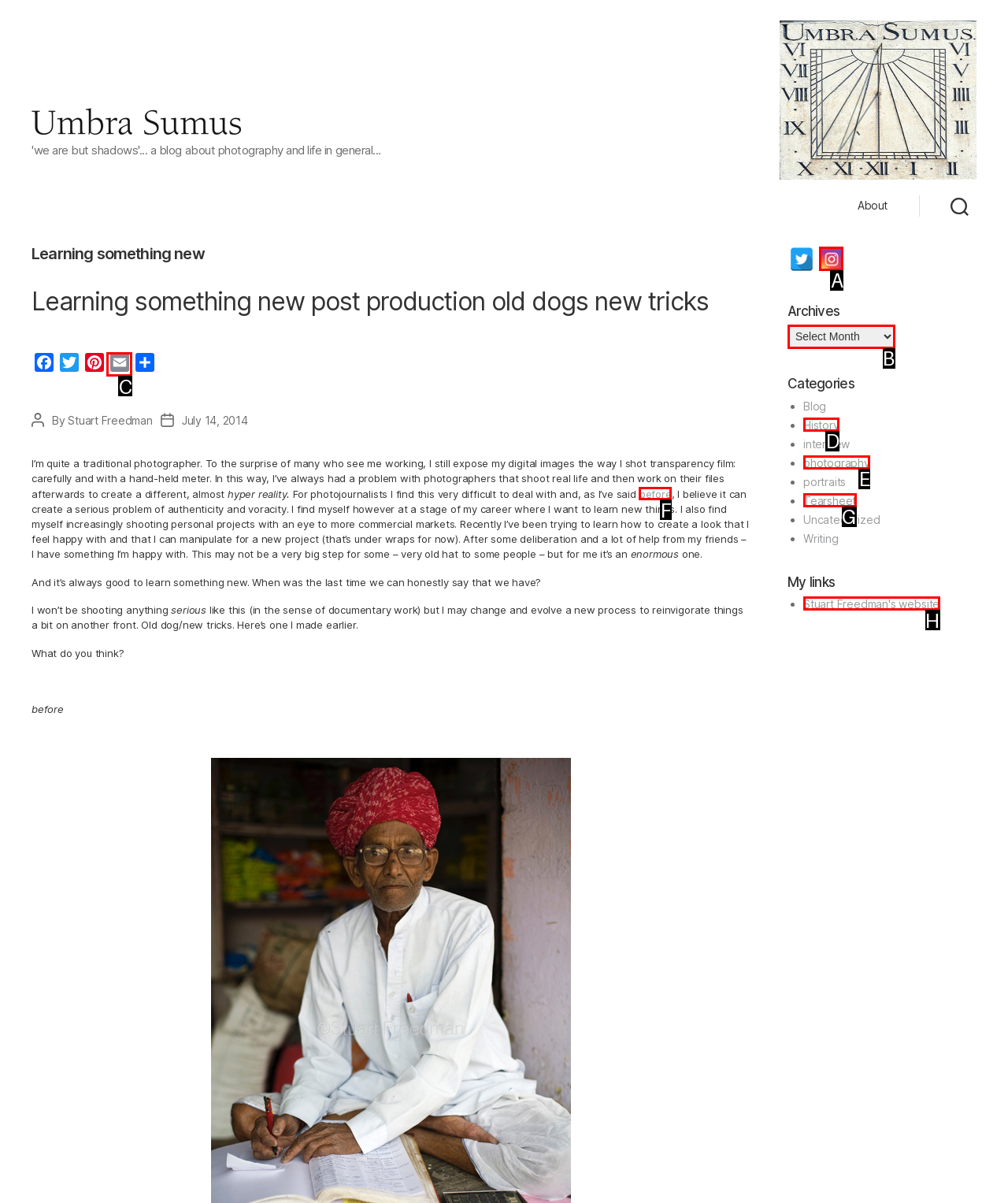Determine which HTML element I should select to execute the task: Click on the Email link
Reply with the corresponding option's letter from the given choices directly.

C